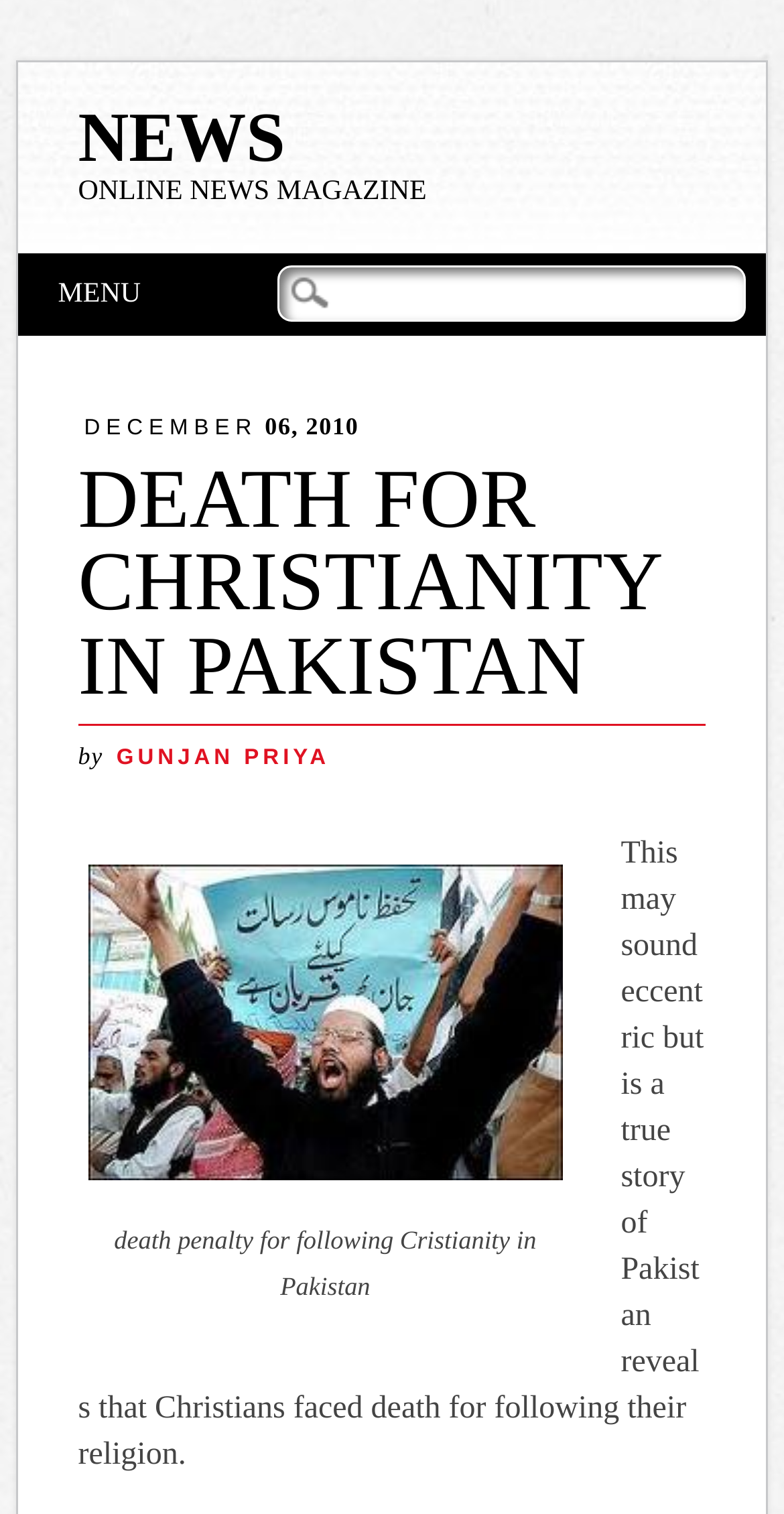Given the description "December 06, 2010", determine the bounding box of the corresponding UI element.

[0.099, 0.272, 0.466, 0.291]